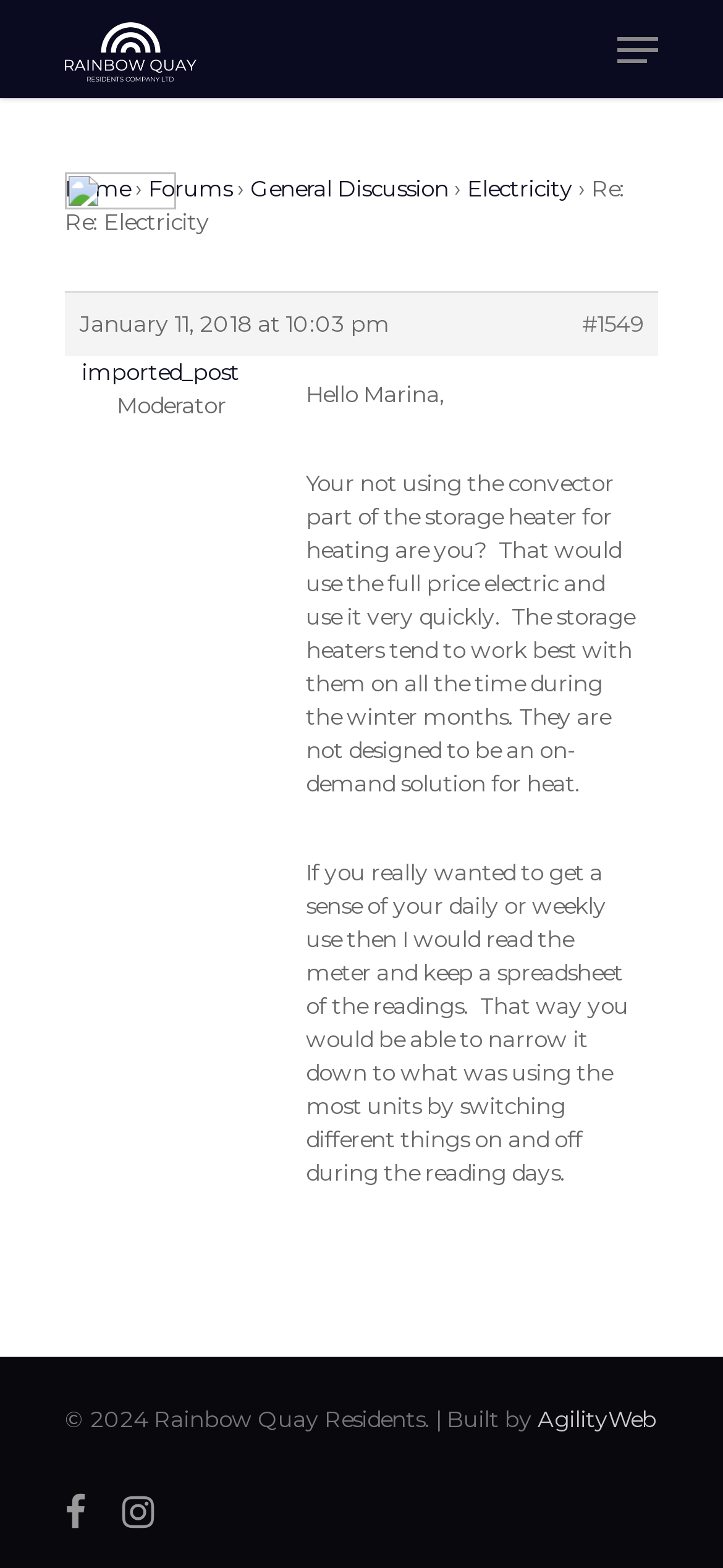Kindly respond to the following question with a single word or a brief phrase: 
What is the copyright year of the webpage?

2024